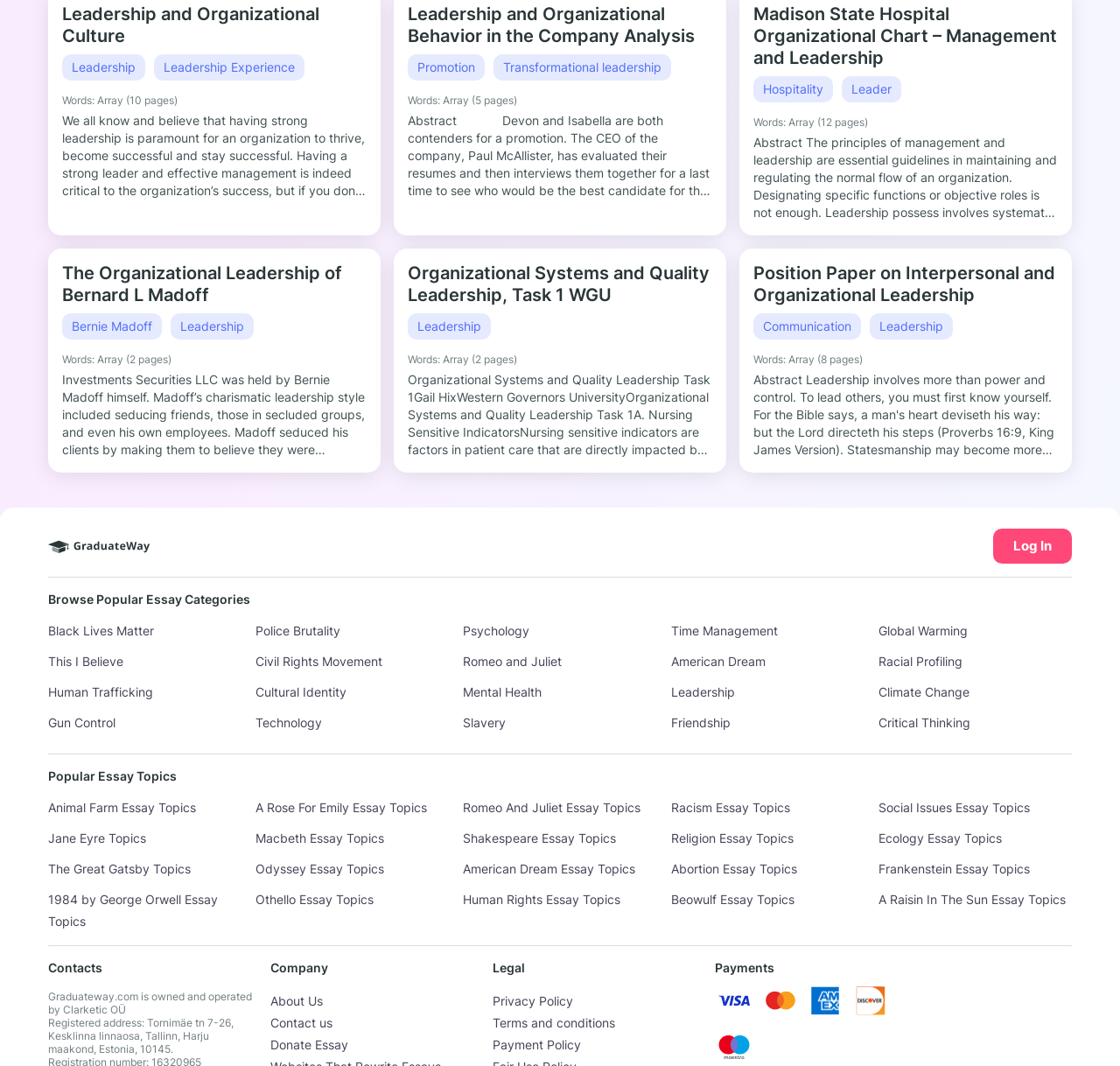Determine the bounding box coordinates of the region I should click to achieve the following instruction: "View 'The Organizational Leadership of Bernard L Madoff' essay". Ensure the bounding box coordinates are four float numbers between 0 and 1, i.e., [left, top, right, bottom].

[0.055, 0.246, 0.305, 0.287]